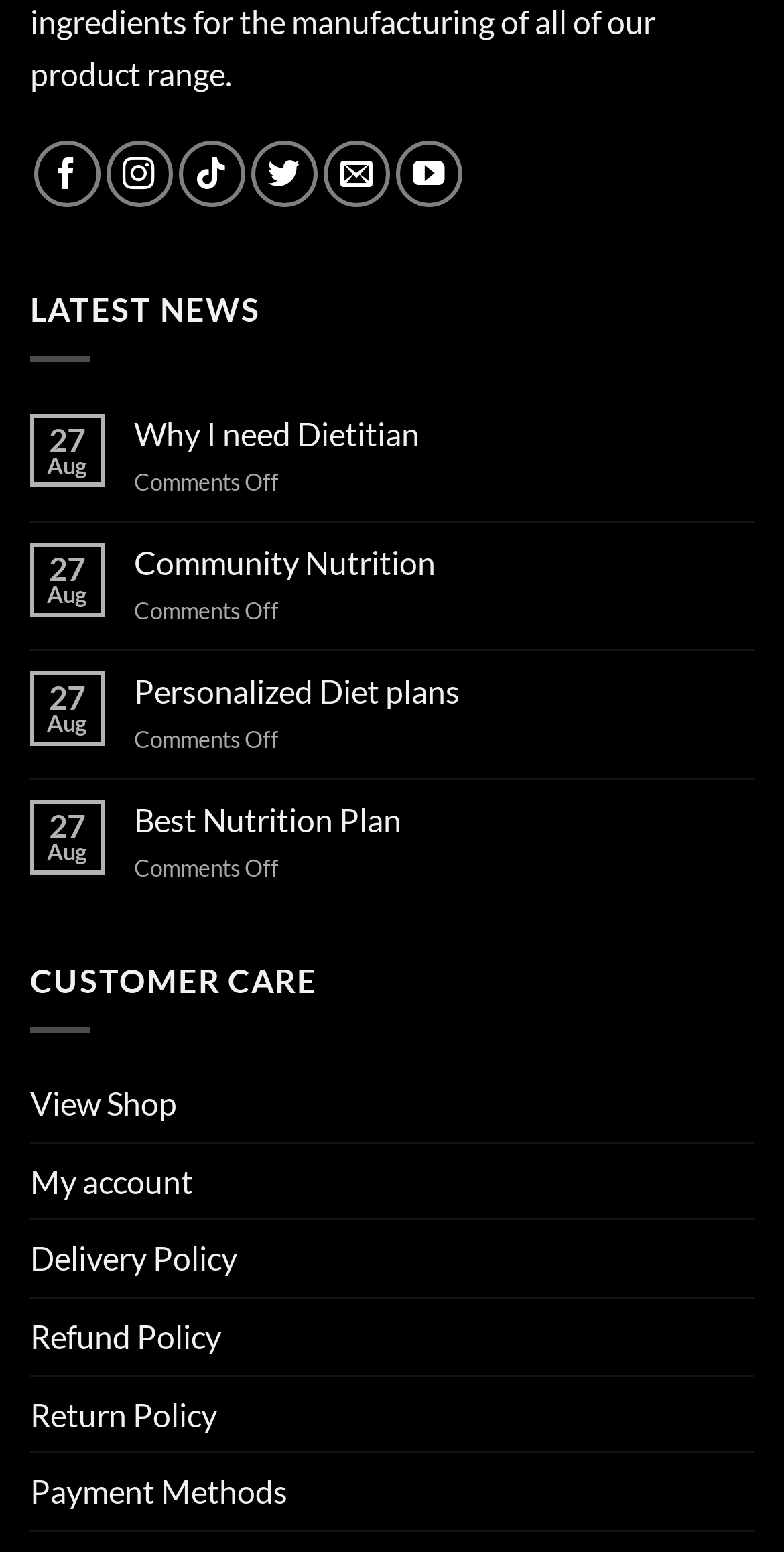Give a succinct answer to this question in a single word or phrase: 
How many links are available under CUSTOMER CARE?

5